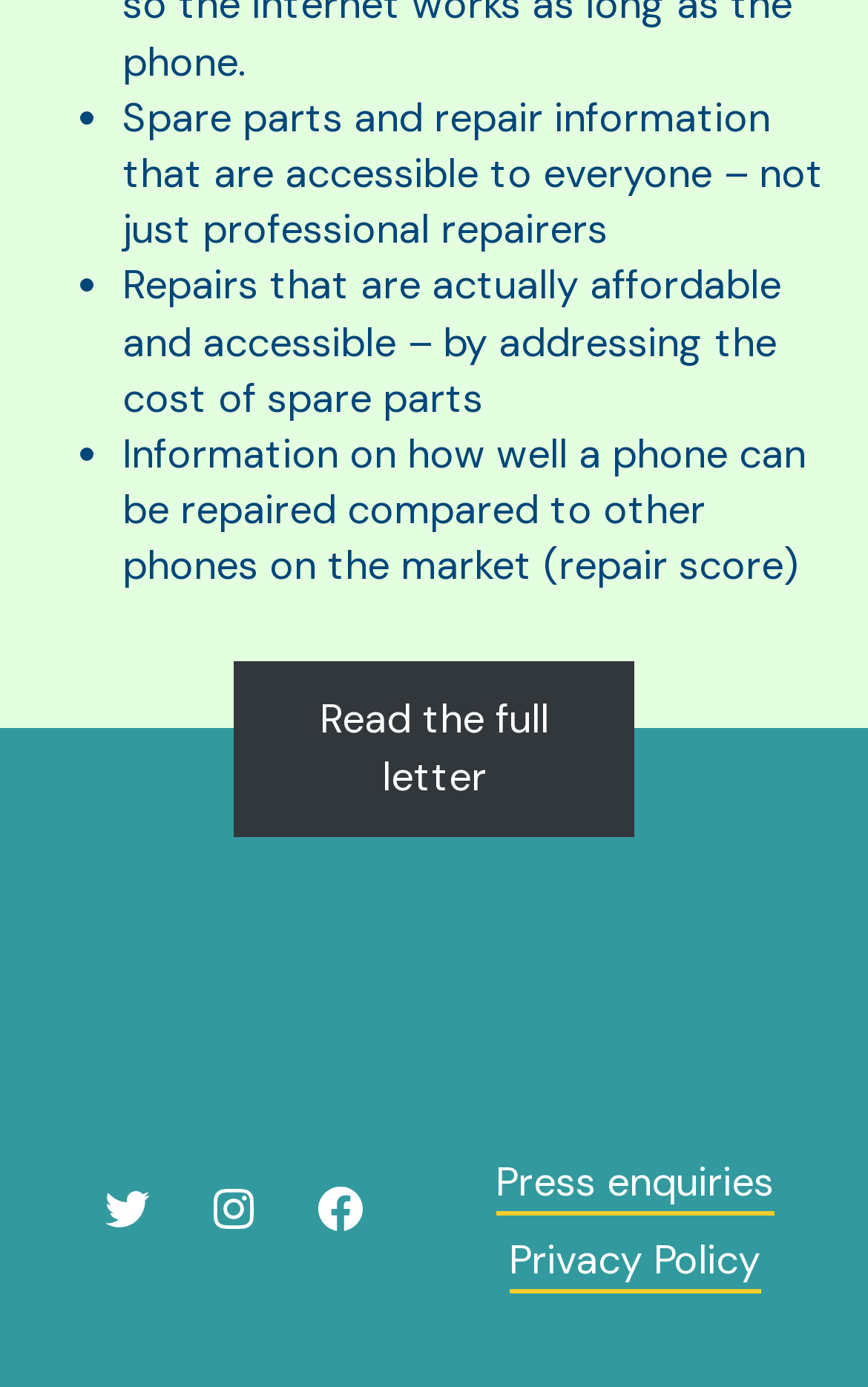Provide the bounding box coordinates of the HTML element this sentence describes: "alt="Right to Repair logo"". The bounding box coordinates consist of four float numbers between 0 and 1, i.e., [left, top, right, bottom].

[0.115, 0.763, 0.885, 0.802]